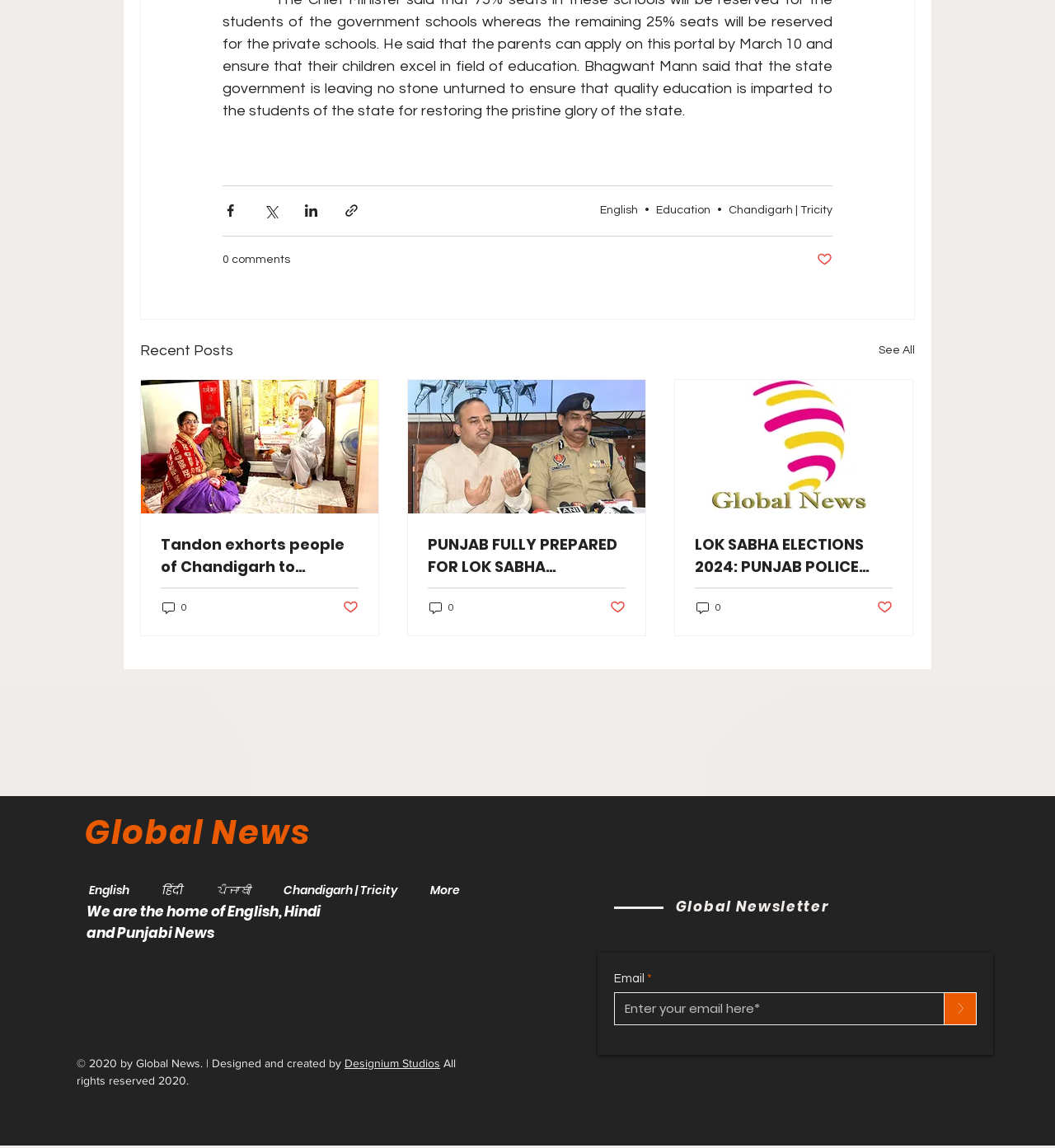What is the newsletter subscription form for?
Please provide an in-depth and detailed response to the question.

The newsletter subscription form can be found at the bottom of the webpage, and it is for subscribing to the Global News newsletter, as indicated by the heading 'Global Newsletter' above the form.